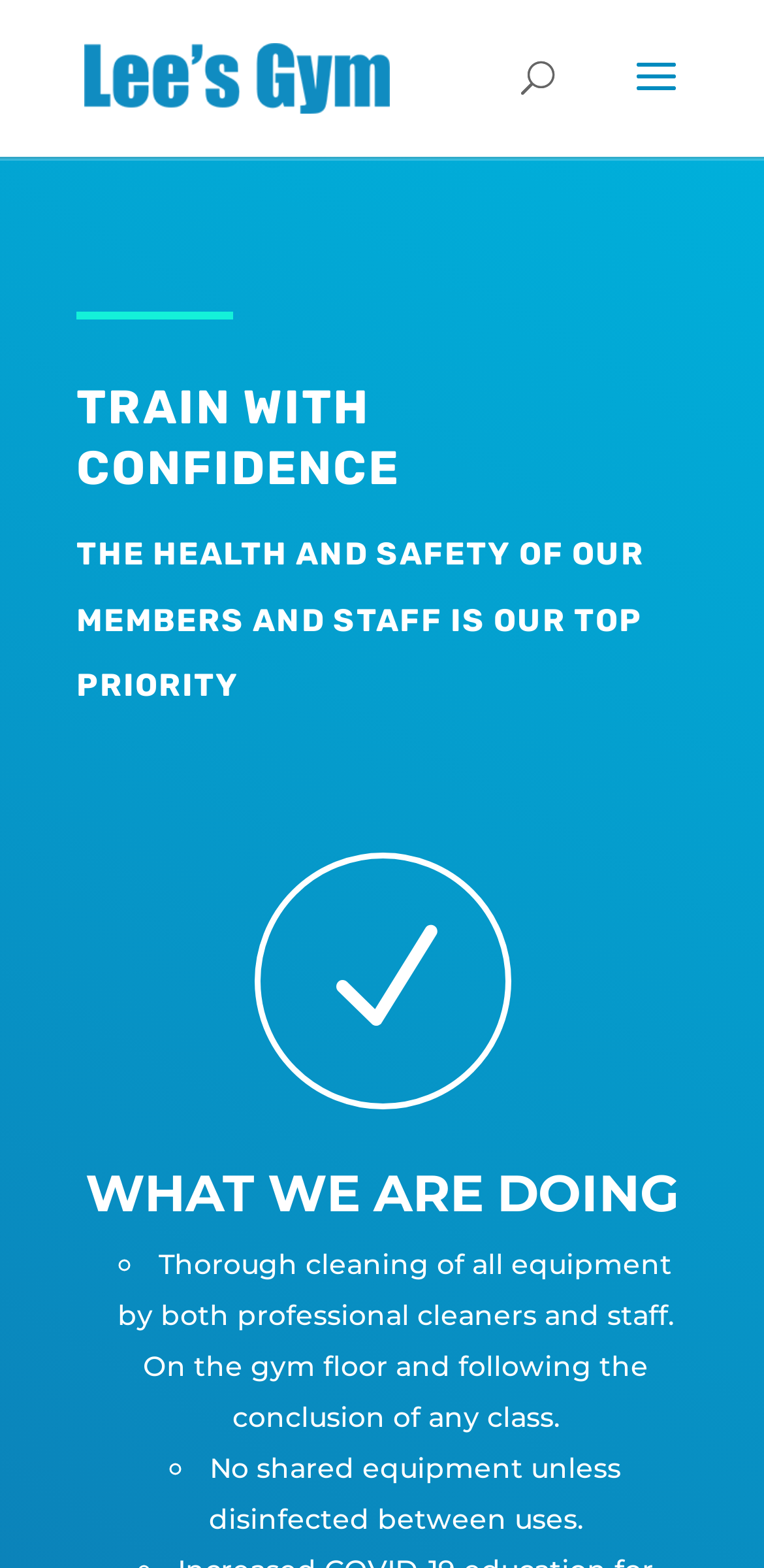Provide the bounding box coordinates of the HTML element this sentence describes: "alt="Train With Us"".

[0.11, 0.036, 0.51, 0.06]